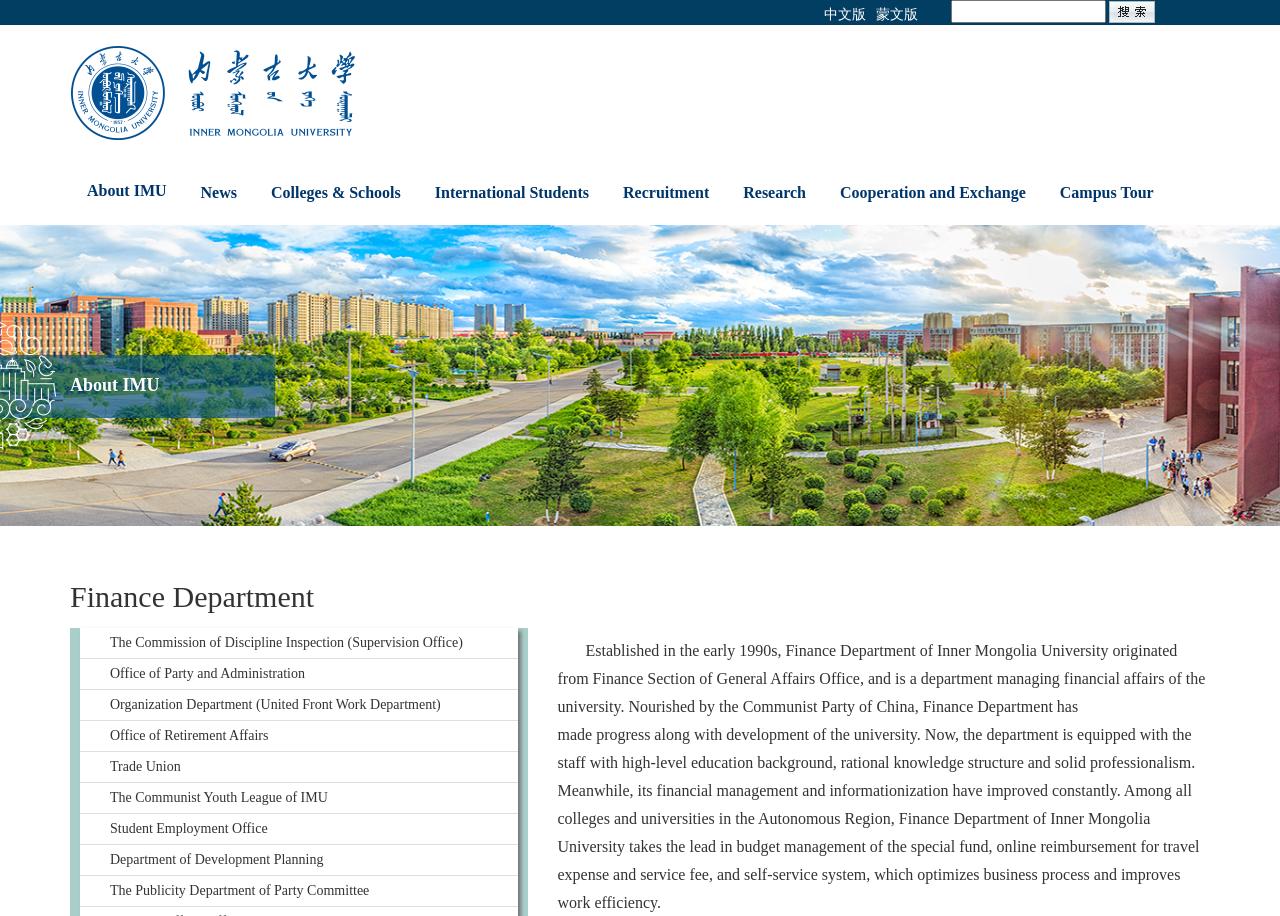Can you look at the image and give a comprehensive answer to the question:
What is the name of the department described in the webpage?

The heading 'Finance Department' is prominently displayed on the webpage, and the text below it describes the department's history, functions, and achievements, indicating that the webpage is primarily about the Finance Department of Inner Mongolia University.